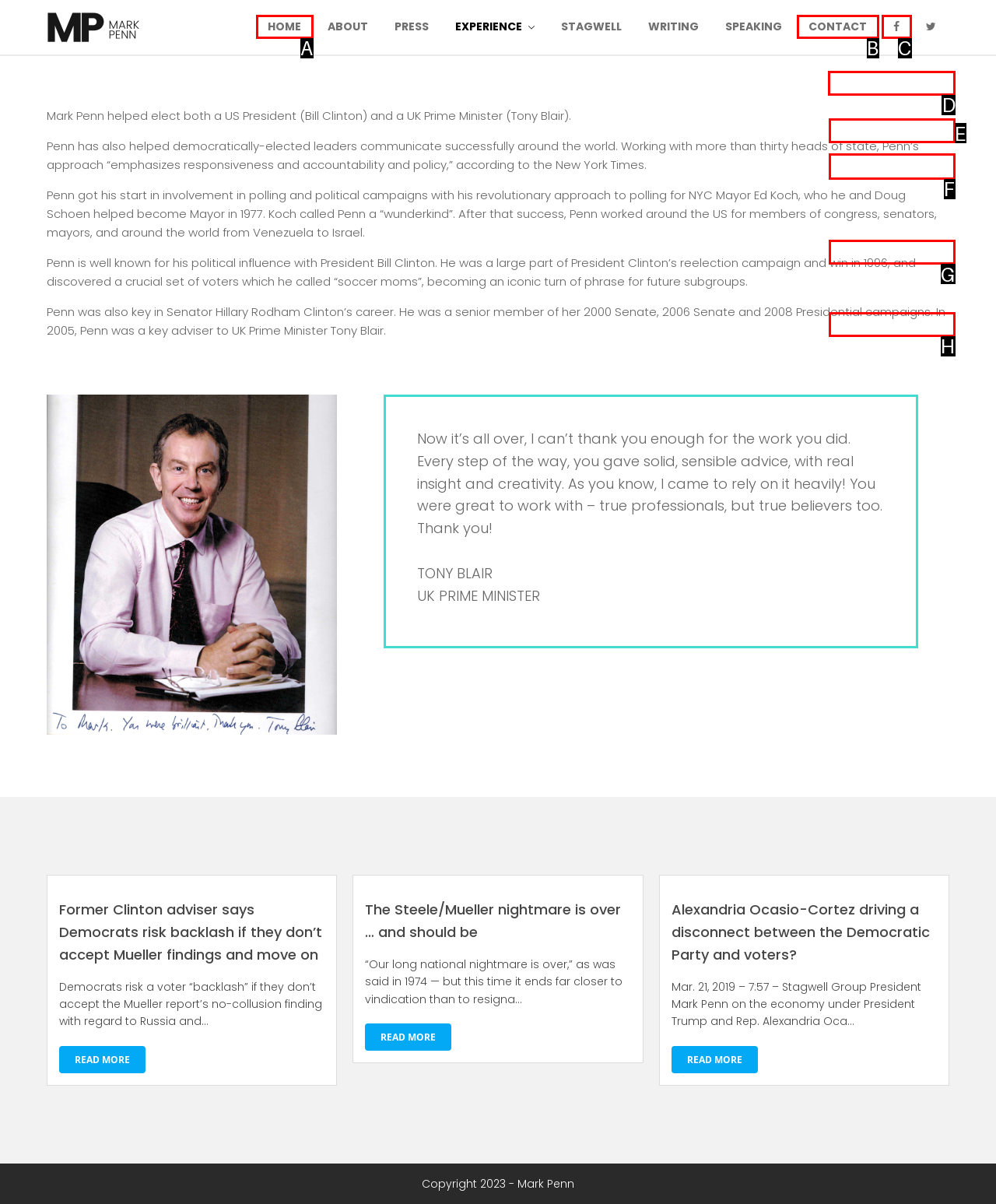Select the correct HTML element to complete the following task: Click the 'About' link
Provide the letter of the choice directly from the given options.

D